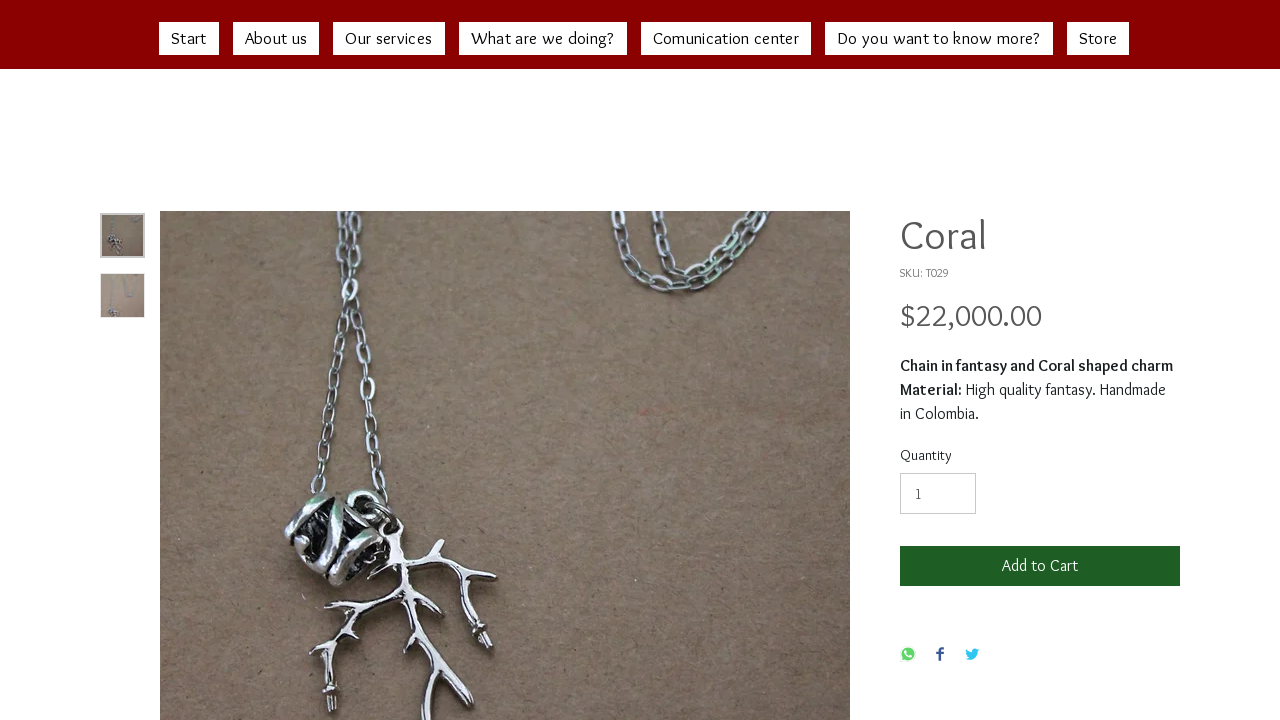Answer in one word or a short phrase: 
What is the purpose of purchasing this product?

Contributing to conservation of Colombian biodiversity